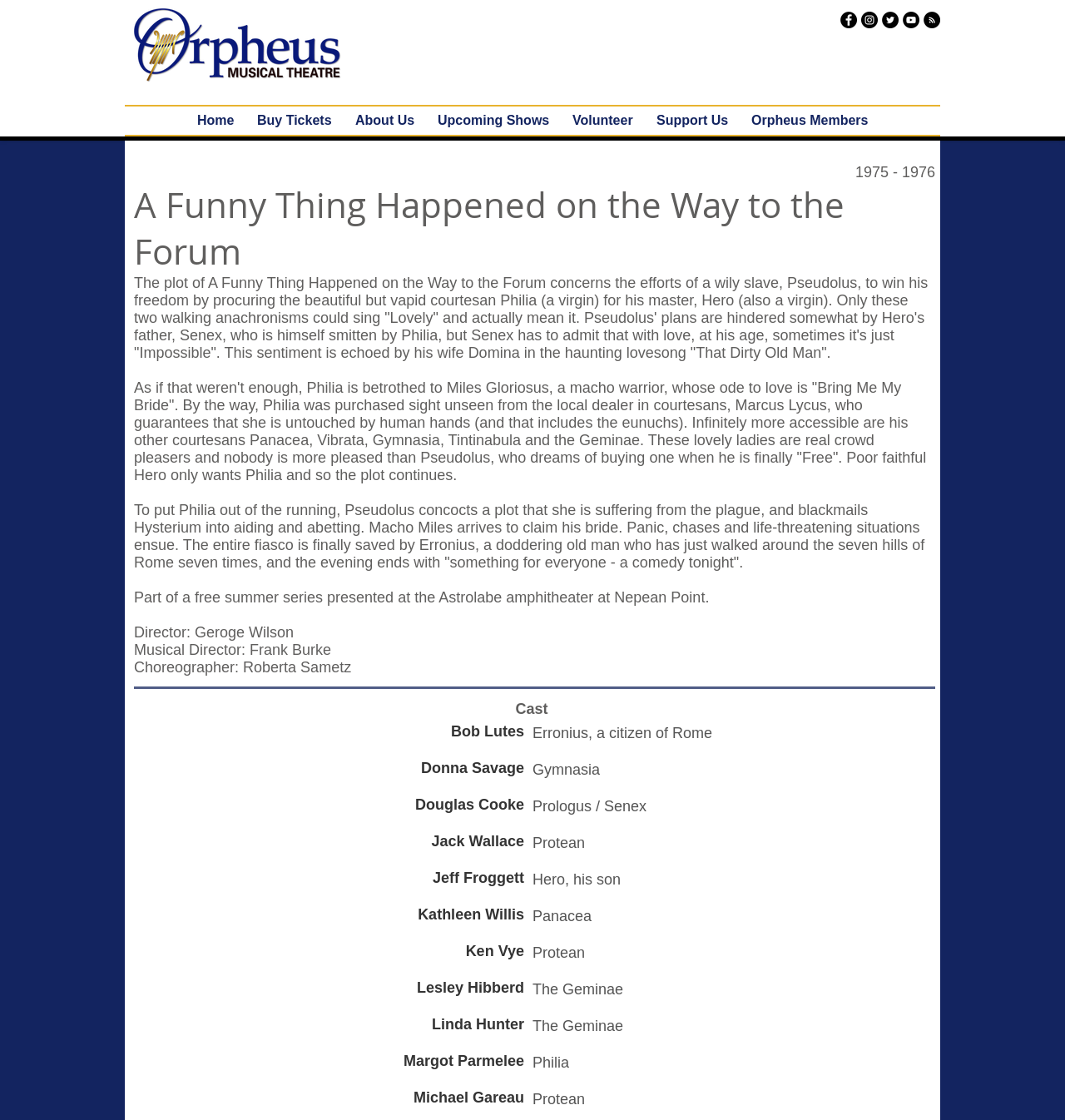Find the bounding box coordinates for the element that must be clicked to complete the instruction: "Go to Home page". The coordinates should be four float numbers between 0 and 1, indicated as [left, top, right, bottom].

[0.174, 0.095, 0.23, 0.12]